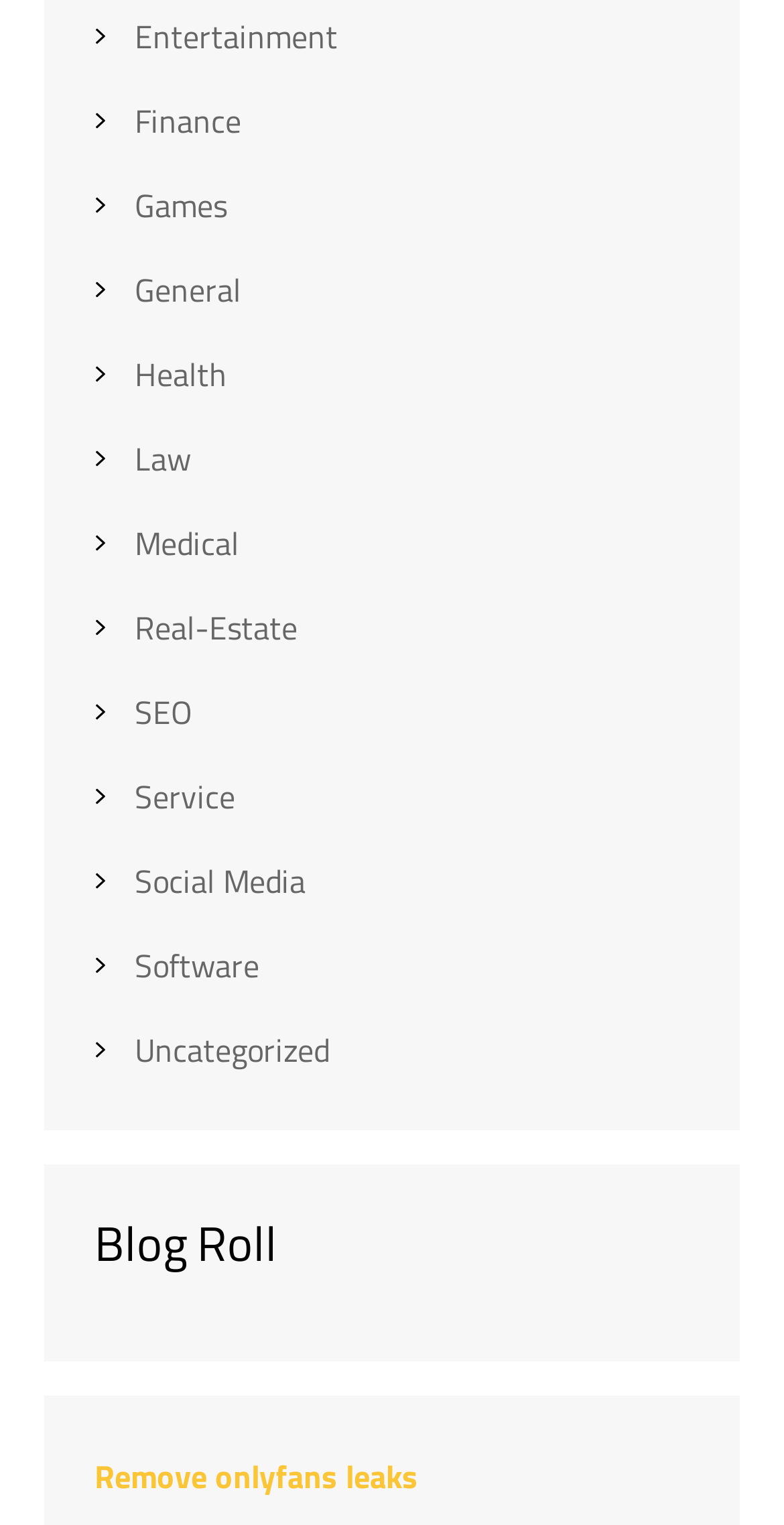Find the bounding box coordinates for the UI element whose description is: "Health". The coordinates should be four float numbers between 0 and 1, in the format [left, top, right, bottom].

[0.172, 0.229, 0.29, 0.261]